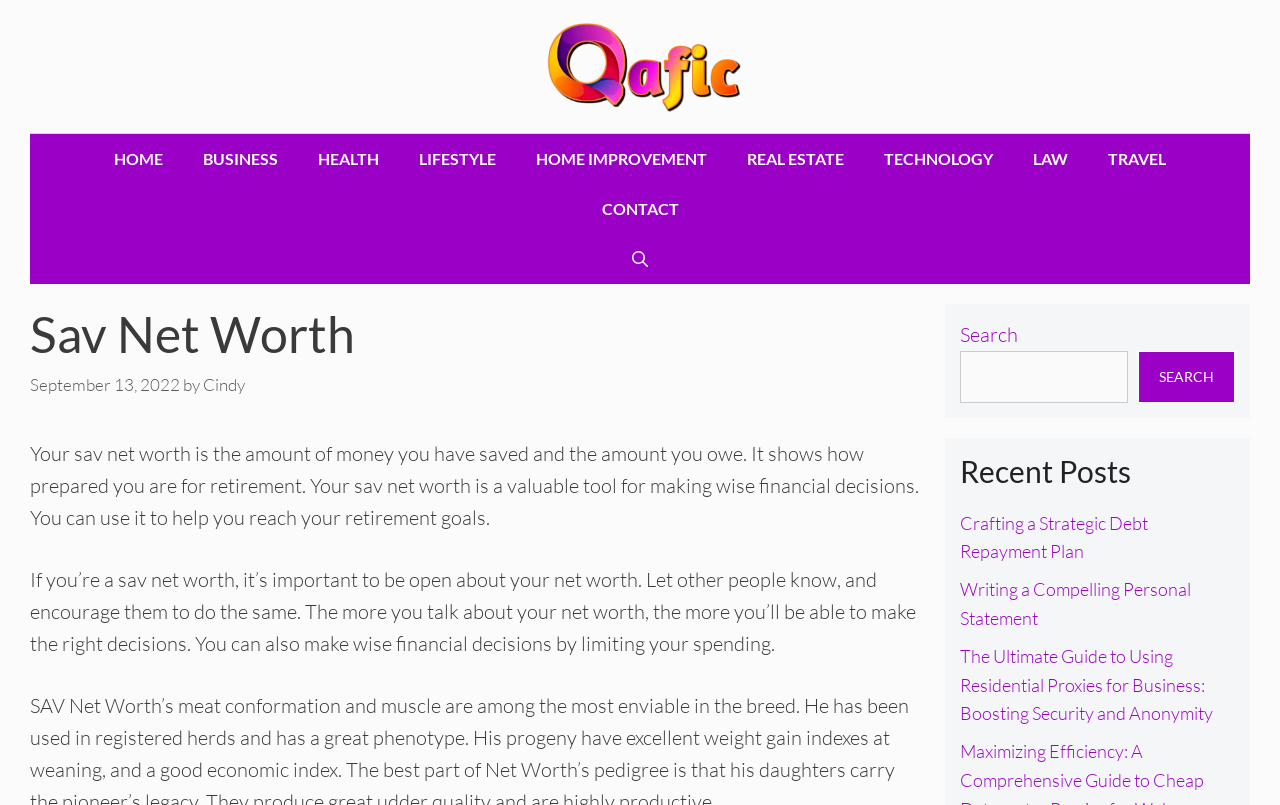Use a single word or phrase to answer this question: 
What is the name of the website?

Qafic